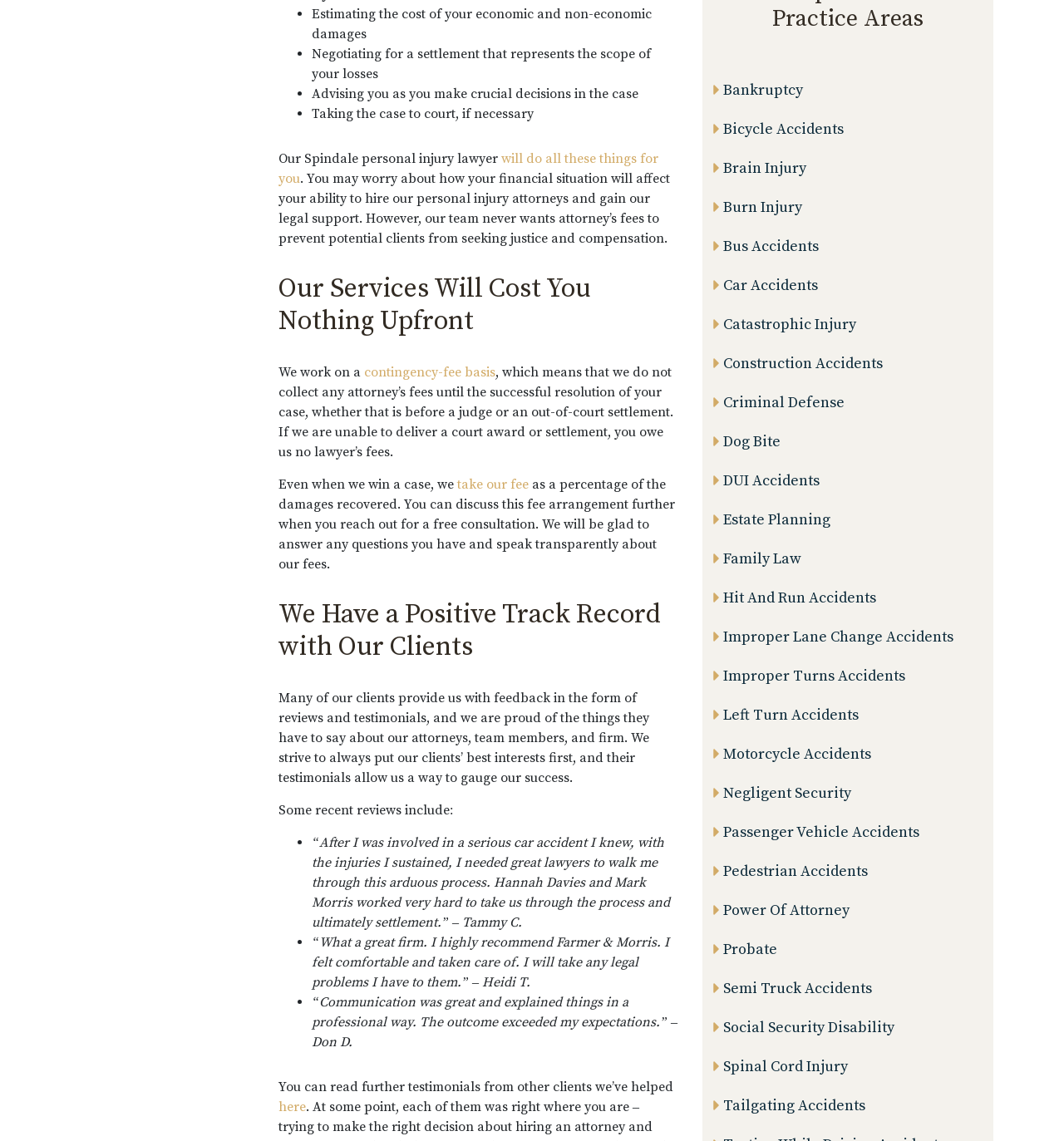What types of cases does the law firm handle?
Look at the webpage screenshot and answer the question with a detailed explanation.

The webpage lists various types of cases that the law firm handles, including car accidents, bicycle accidents, brain injury, burn injury, bus accidents, and many others. This suggests that the law firm has a broad range of expertise in handling different types of cases.